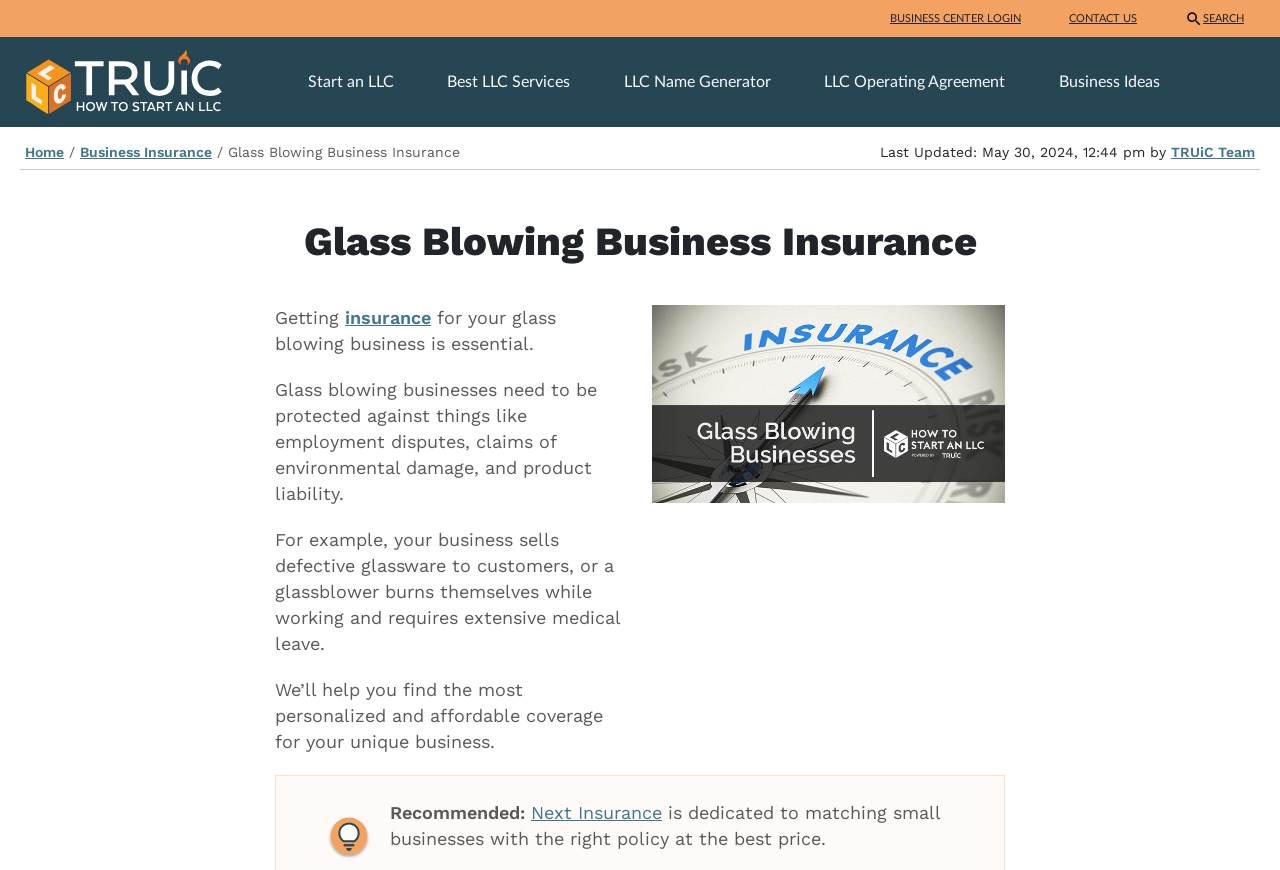Extract the primary headline from the webpage and present its text.

Glass Blowing Business Insurance